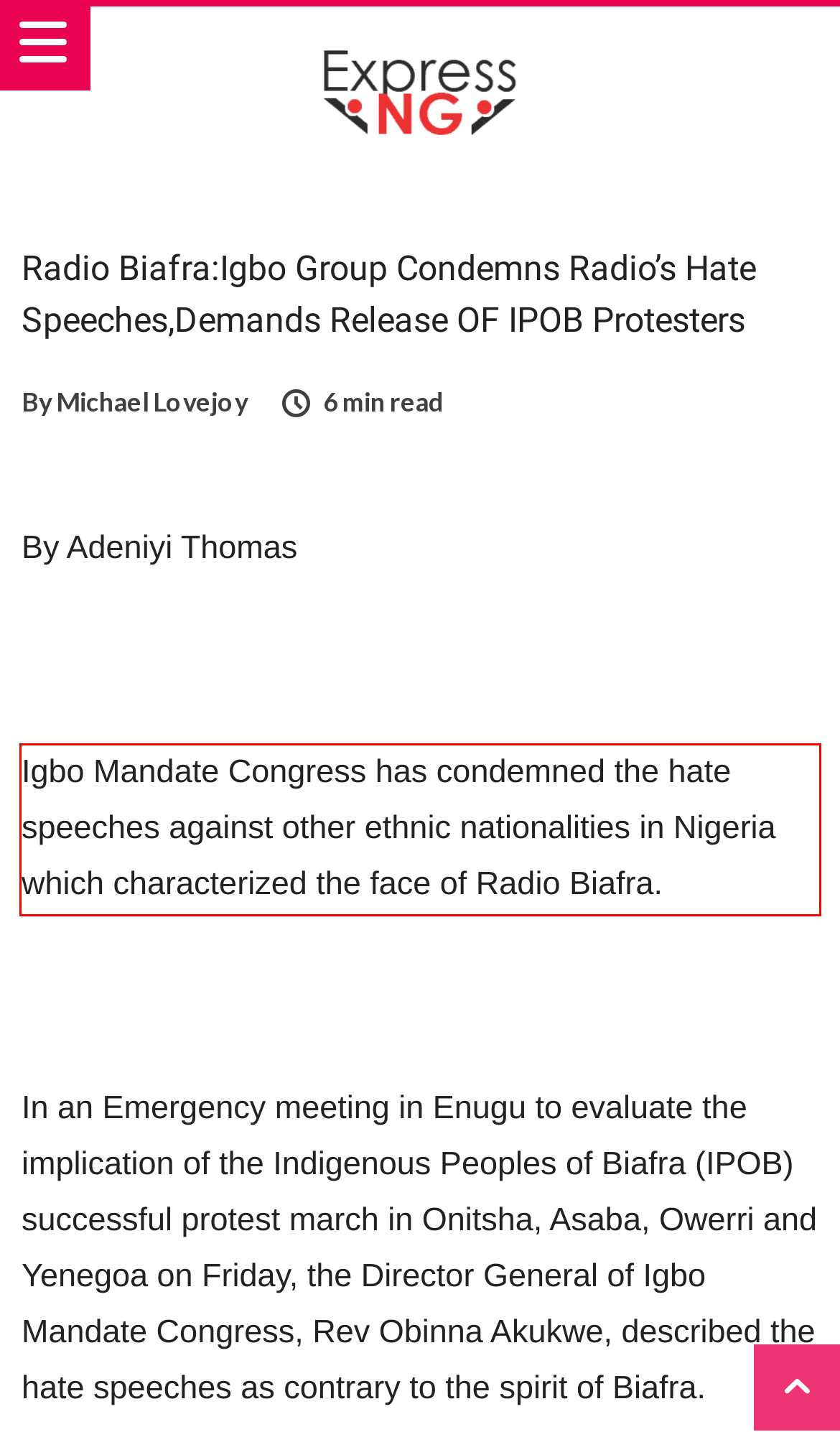You are given a webpage screenshot with a red bounding box around a UI element. Extract and generate the text inside this red bounding box.

Igbo Mandate Congress has condemned the hate speeches against other ethnic nationalities in Nigeria which characterized the face of Radio Biafra.